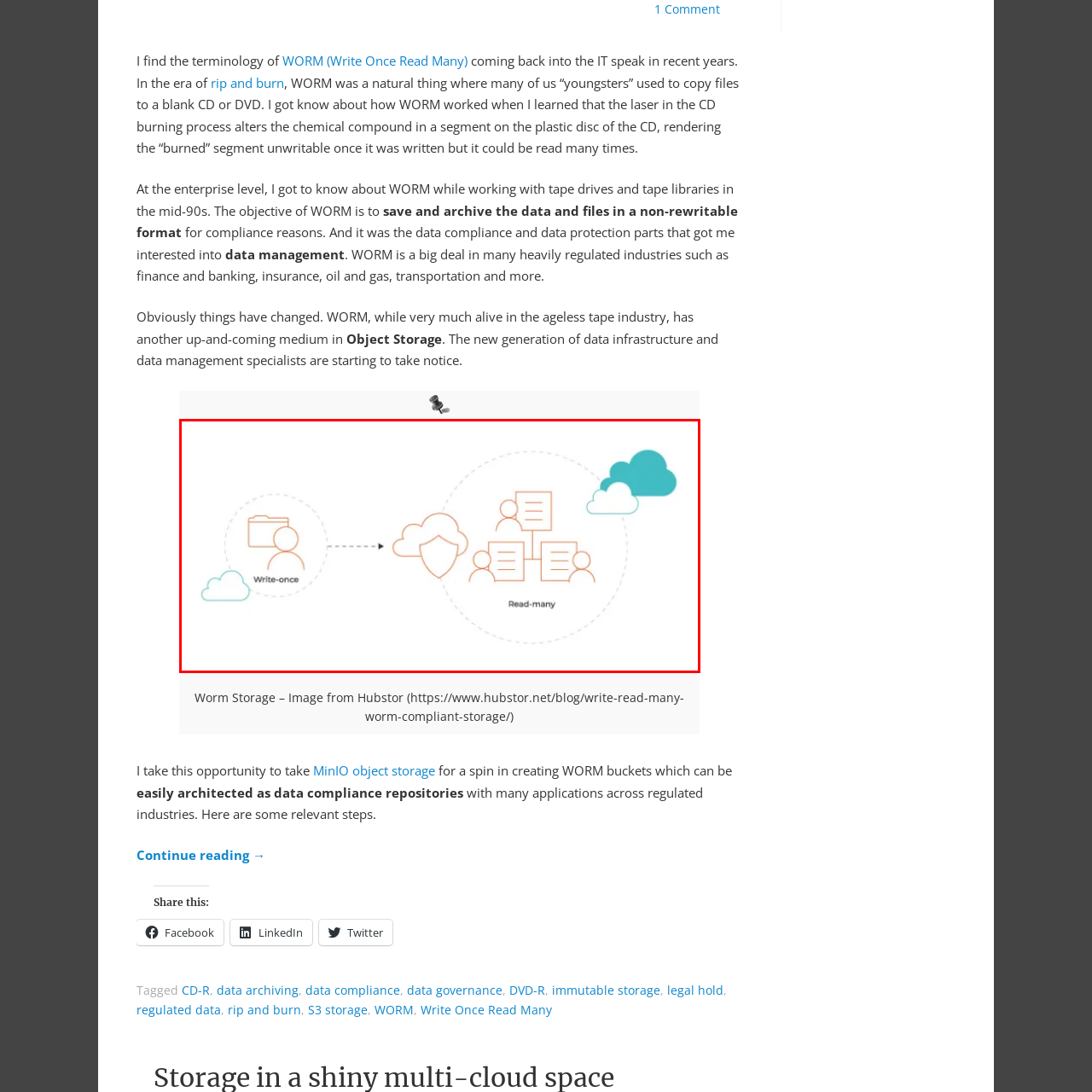Focus on the content within the red box and provide a succinct answer to this question using just one word or phrase: 
Why is WORM storage important in finance and healthcare?

Data compliance